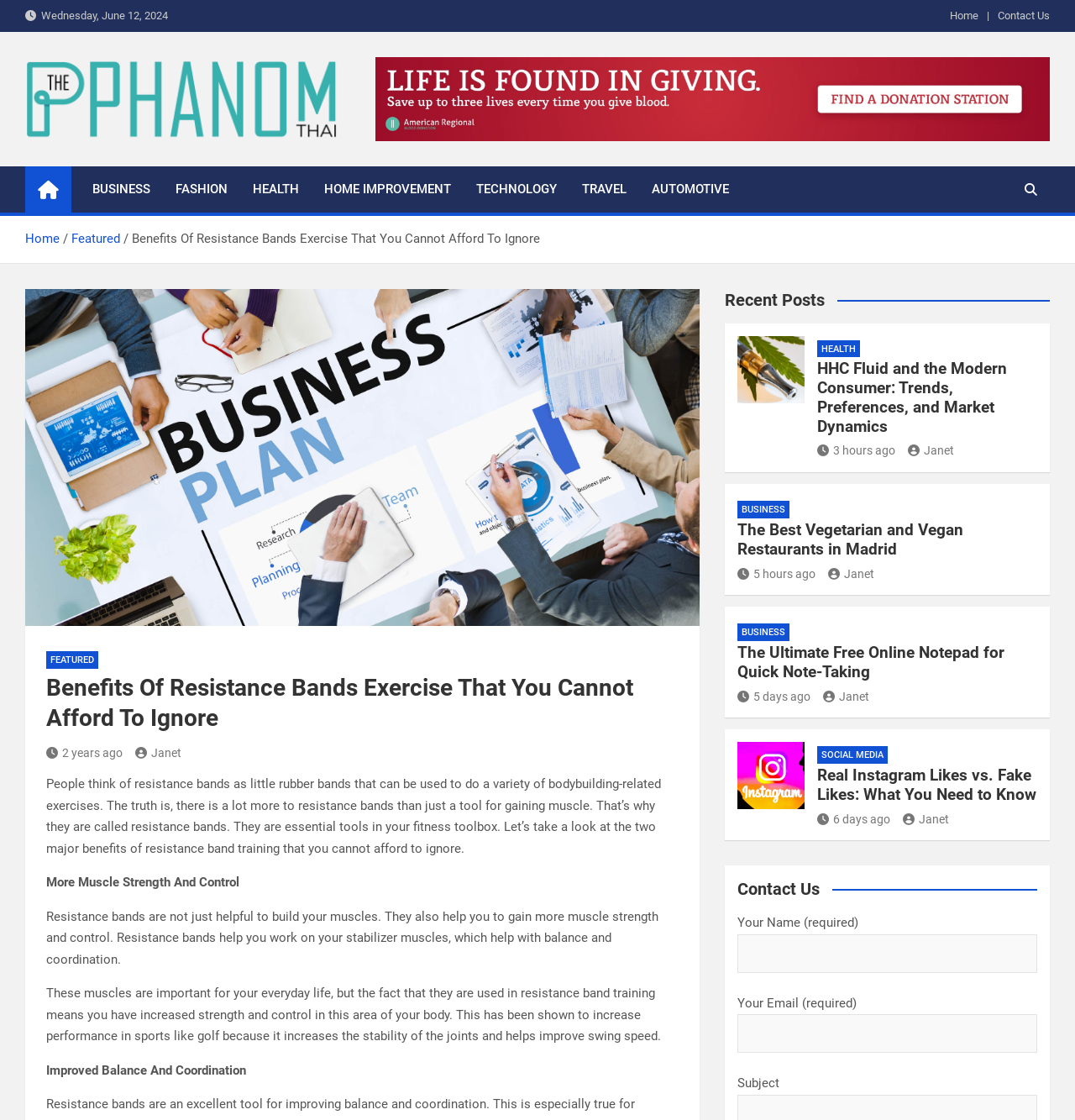What is the category of the 'HHC Fluid and the Modern Consumer' article?
Look at the screenshot and provide an in-depth answer.

I determined the category by looking at the links near the article title, which indicate the category, and it says 'HEALTH'.